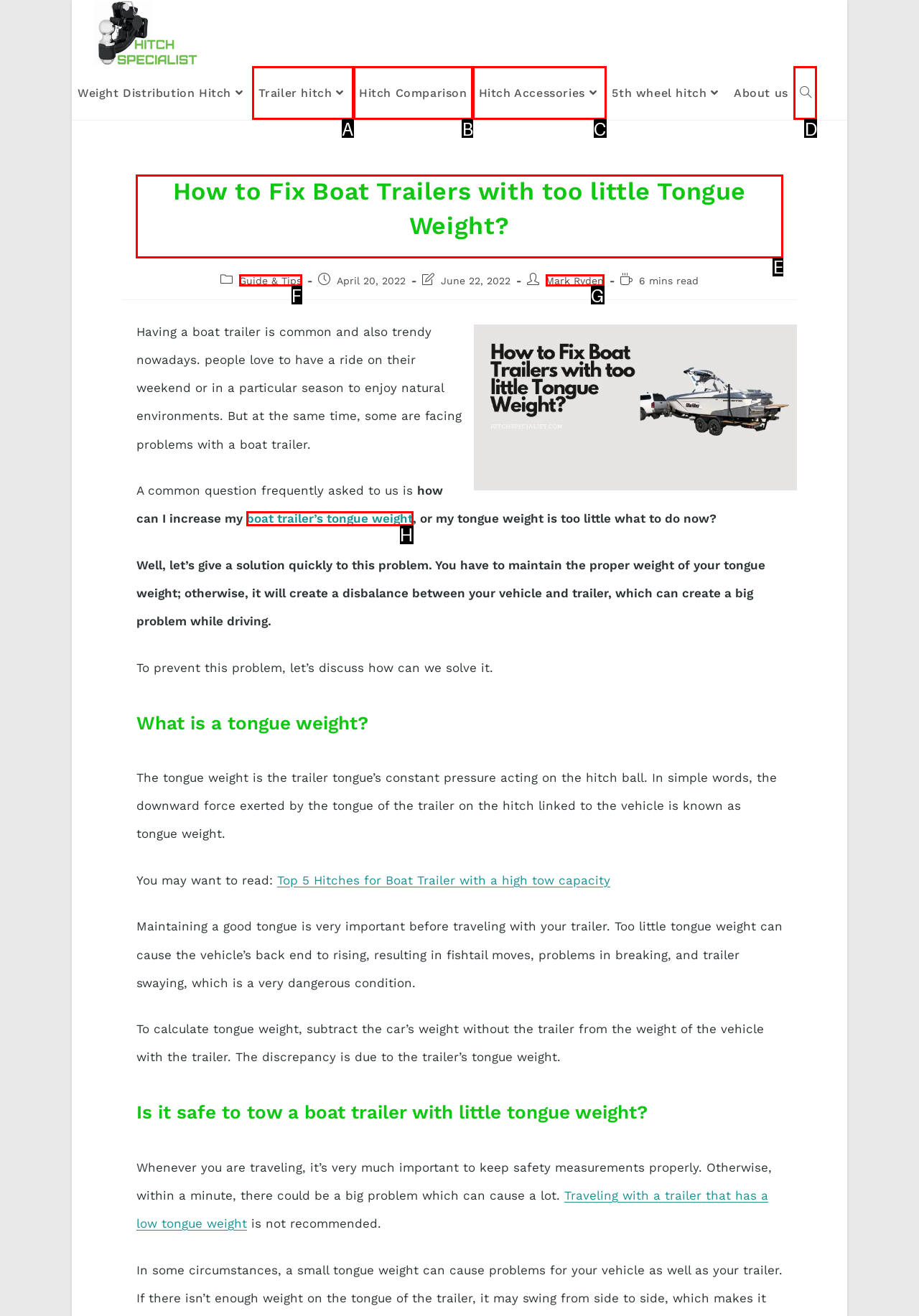For the instruction: Read the article about How to Fix Boat Trailers with too little Tongue Weight, determine the appropriate UI element to click from the given options. Respond with the letter corresponding to the correct choice.

E